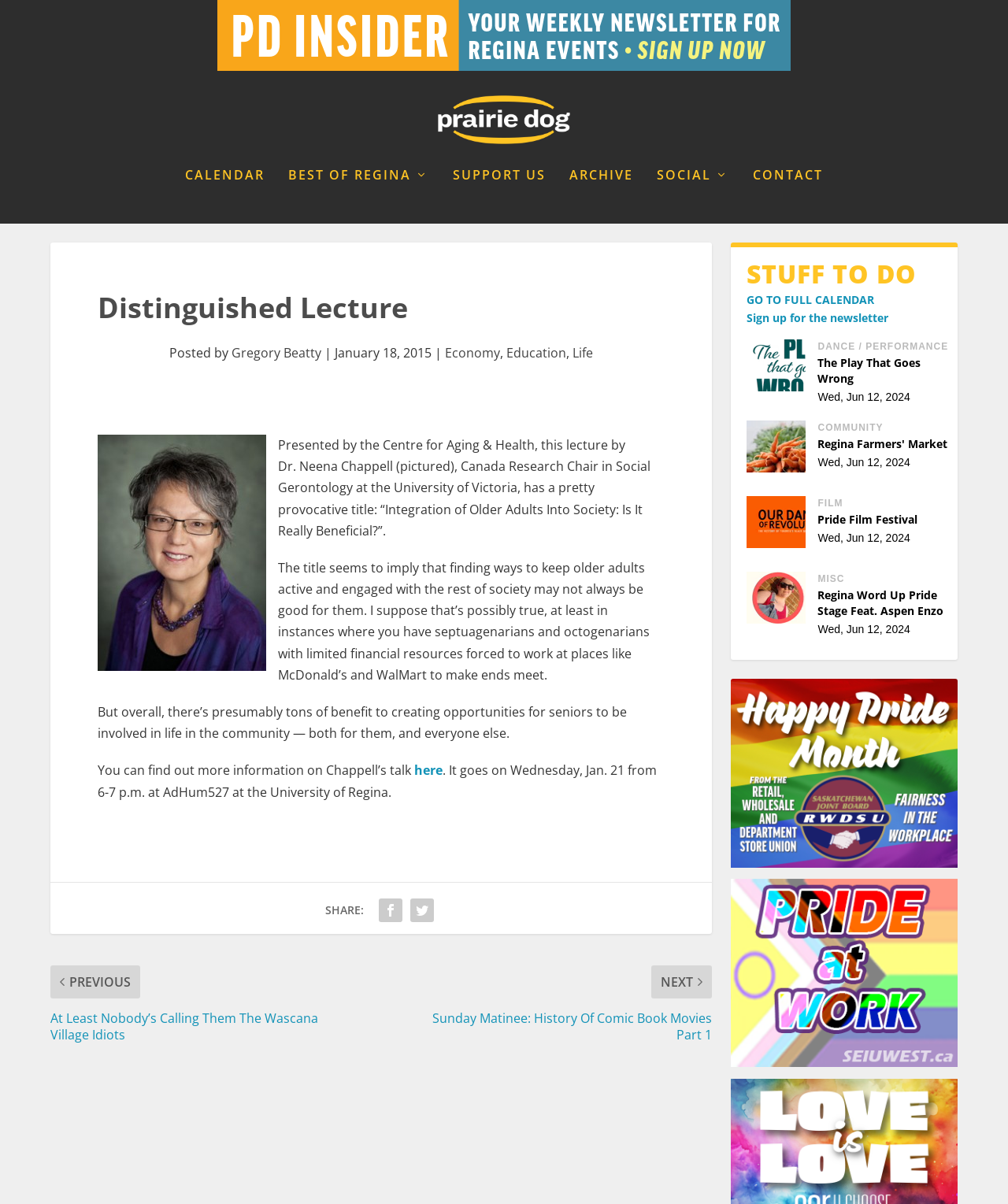Extract the bounding box of the UI element described as: "Support Us".

[0.449, 0.14, 0.541, 0.186]